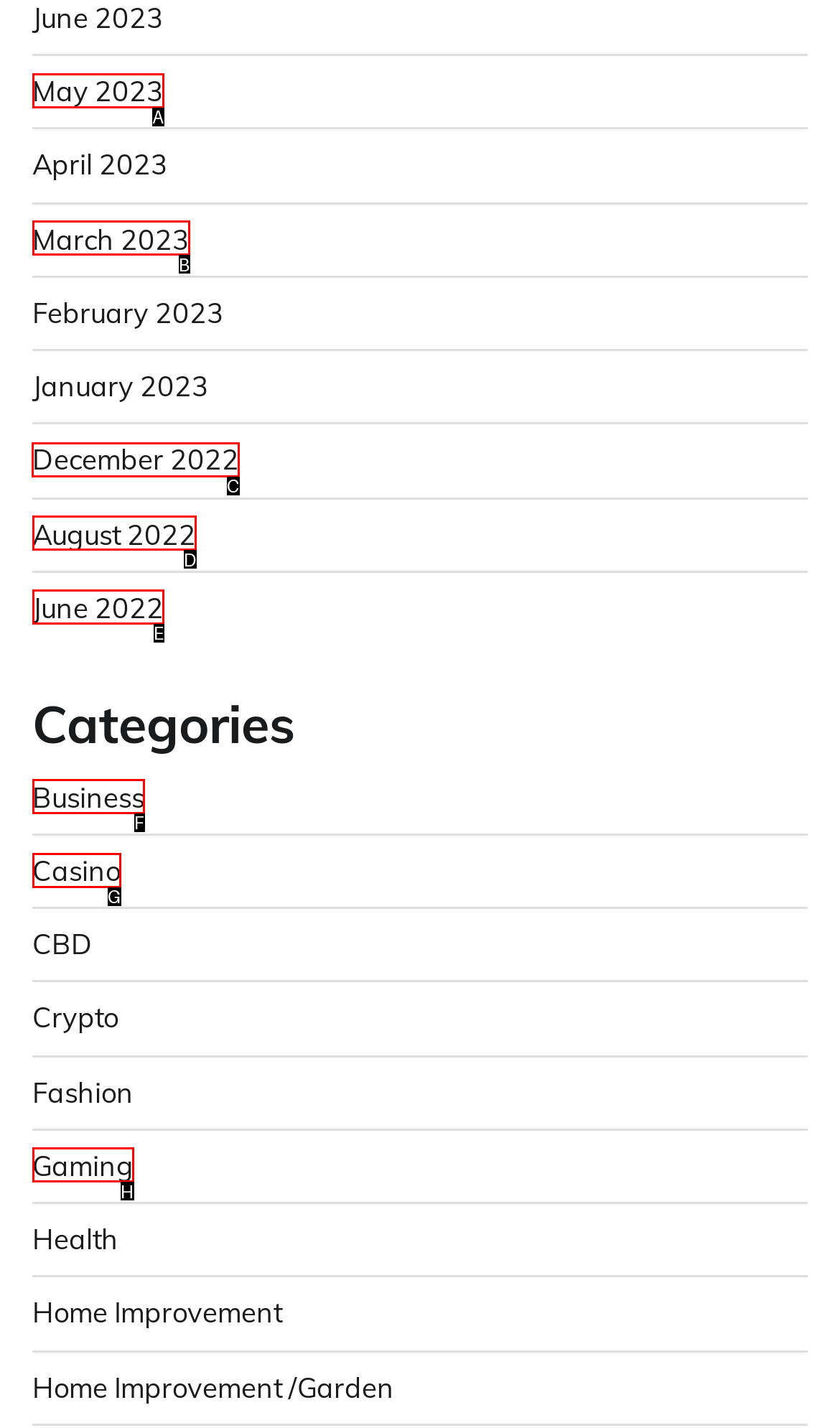From the given options, tell me which letter should be clicked to complete this task: Visit December 2022 archives
Answer with the letter only.

C